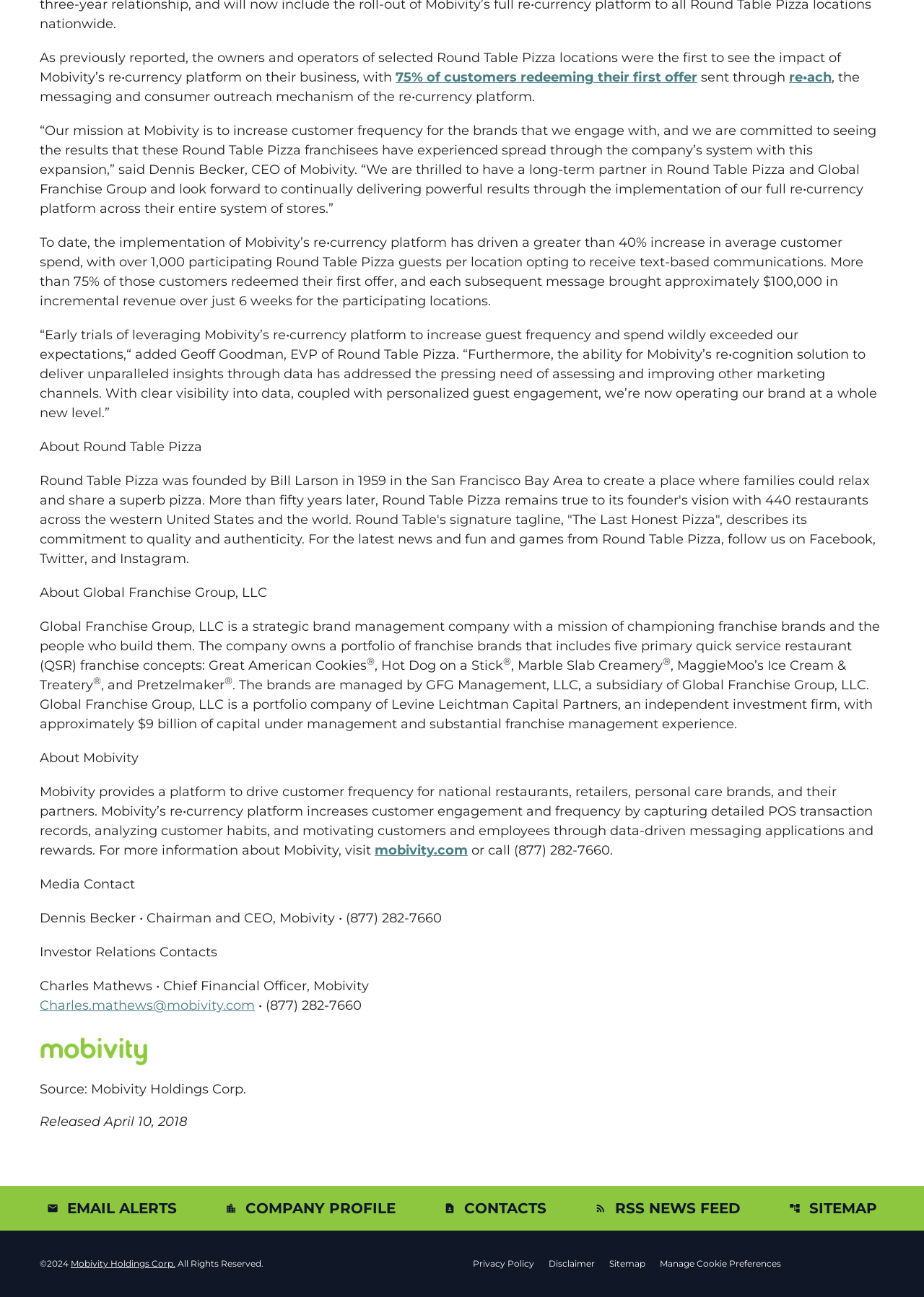Identify the bounding box coordinates of the clickable section necessary to follow the following instruction: "Get started with the course". The coordinates should be presented as four float numbers from 0 to 1, i.e., [left, top, right, bottom].

None